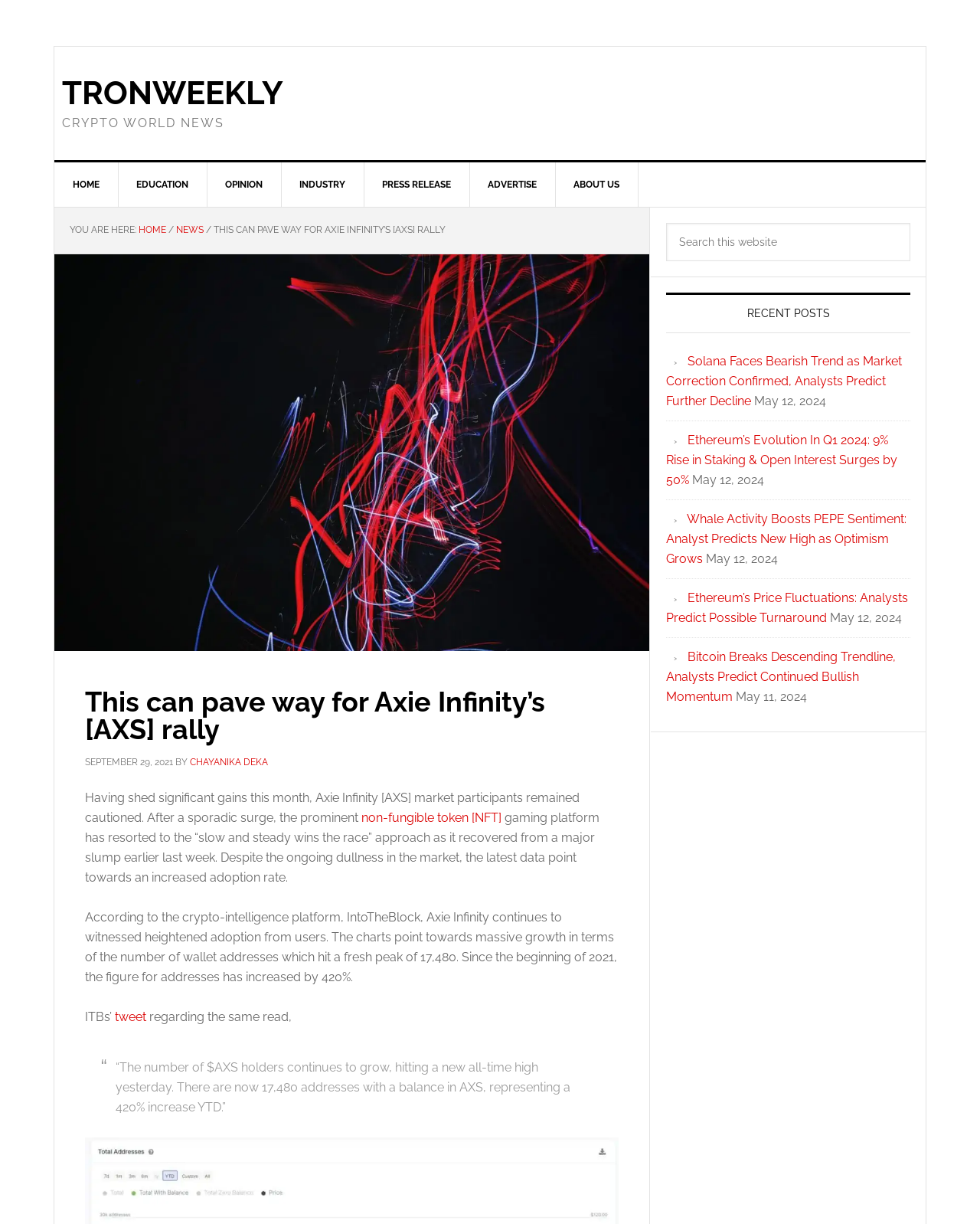What is the topic of the article?
Please provide a single word or phrase in response based on the screenshot.

Axie Infinity